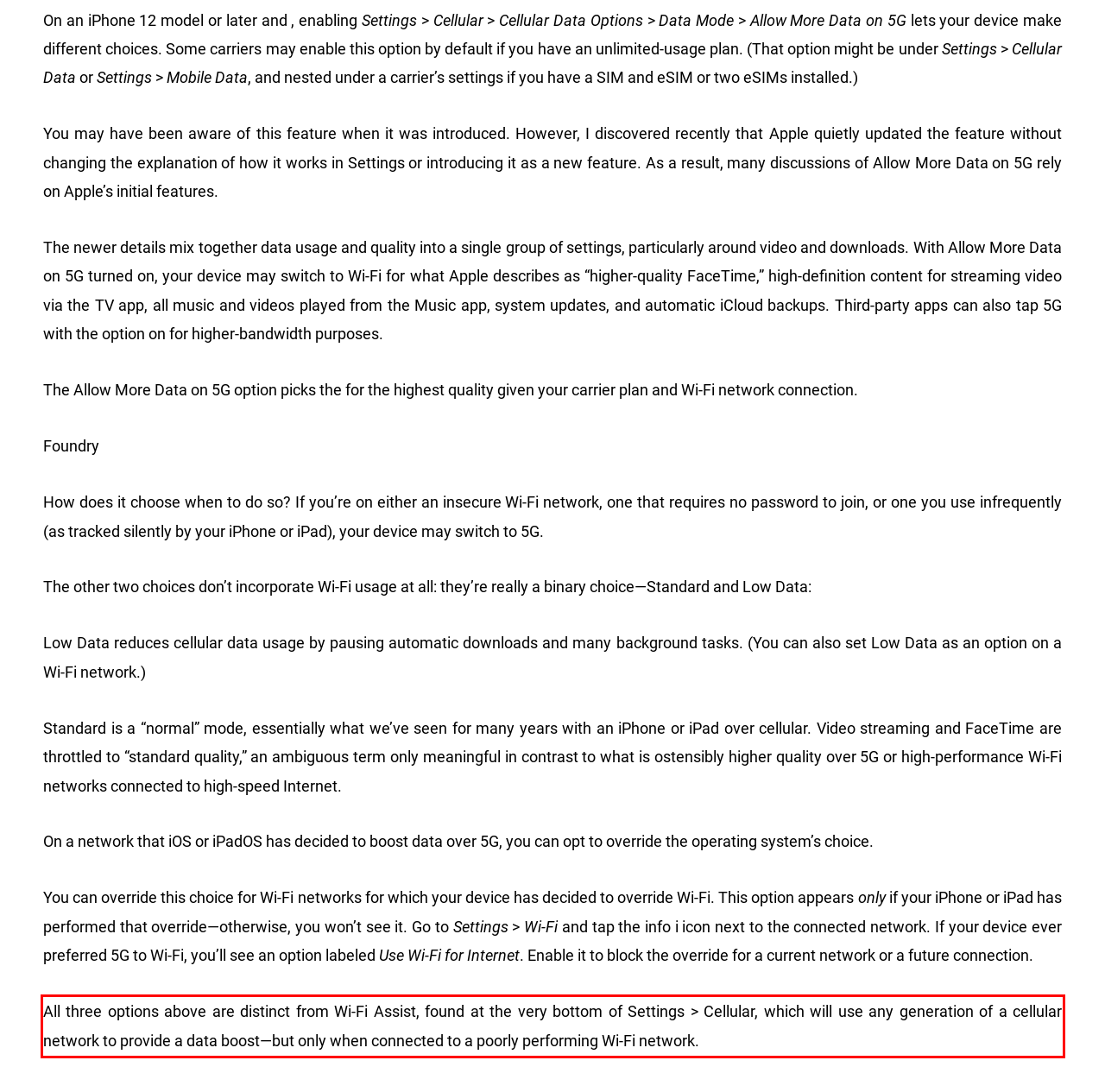Analyze the screenshot of a webpage where a red rectangle is bounding a UI element. Extract and generate the text content within this red bounding box.

All three options above are distinct from Wi-Fi Assist, found at the very bottom of Settings > Cellular, which will use any generation of a cellular network to provide a data boost—but only when connected to a poorly performing Wi-Fi network.